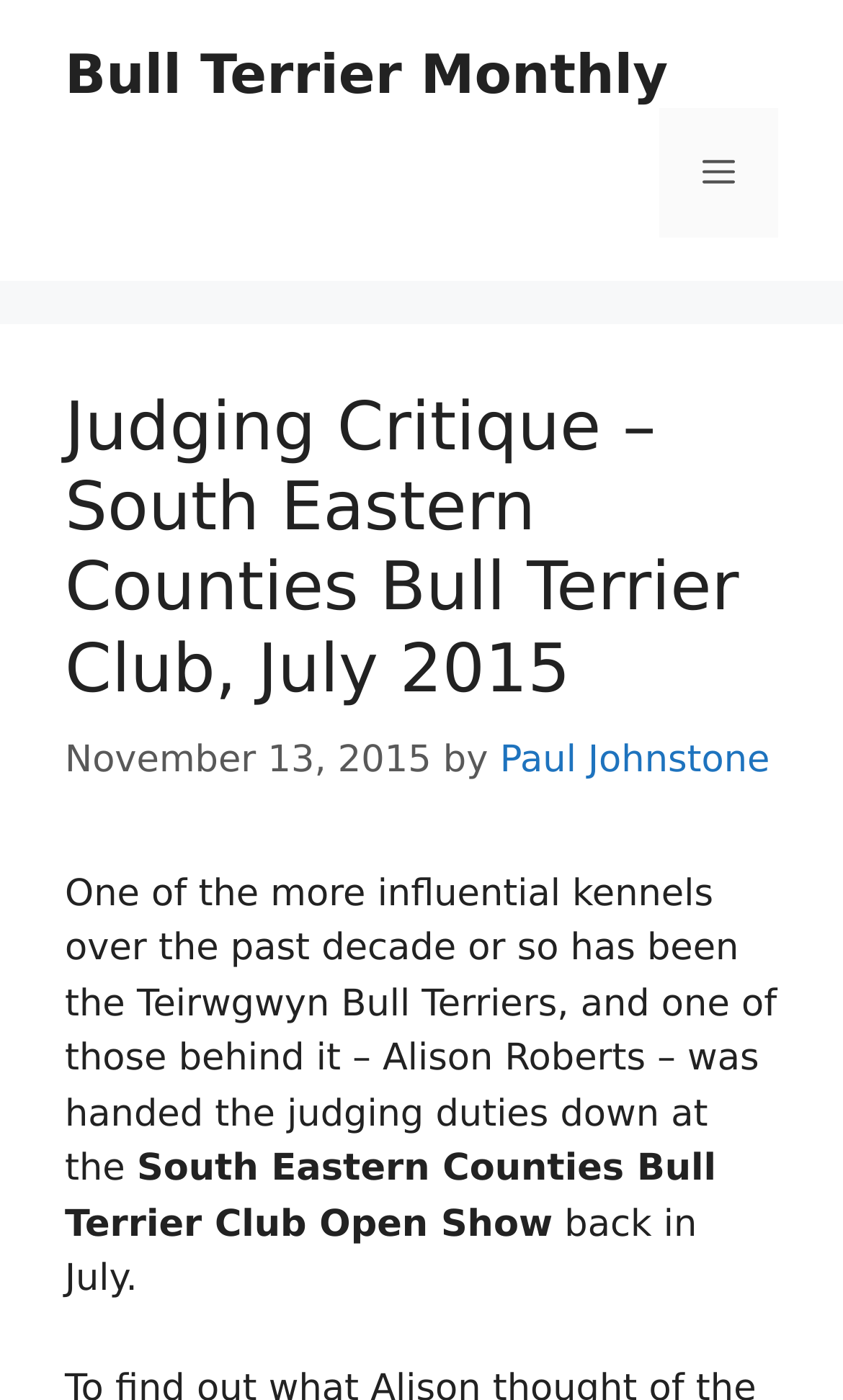What is the name of the kennel mentioned in the article?
Kindly offer a comprehensive and detailed response to the question.

The answer can be found in the paragraph of text that starts with 'One of the more influential kennels over the past decade or so has been the Teirwgwyn Bull Terriers...' which mentions the name of the kennel.